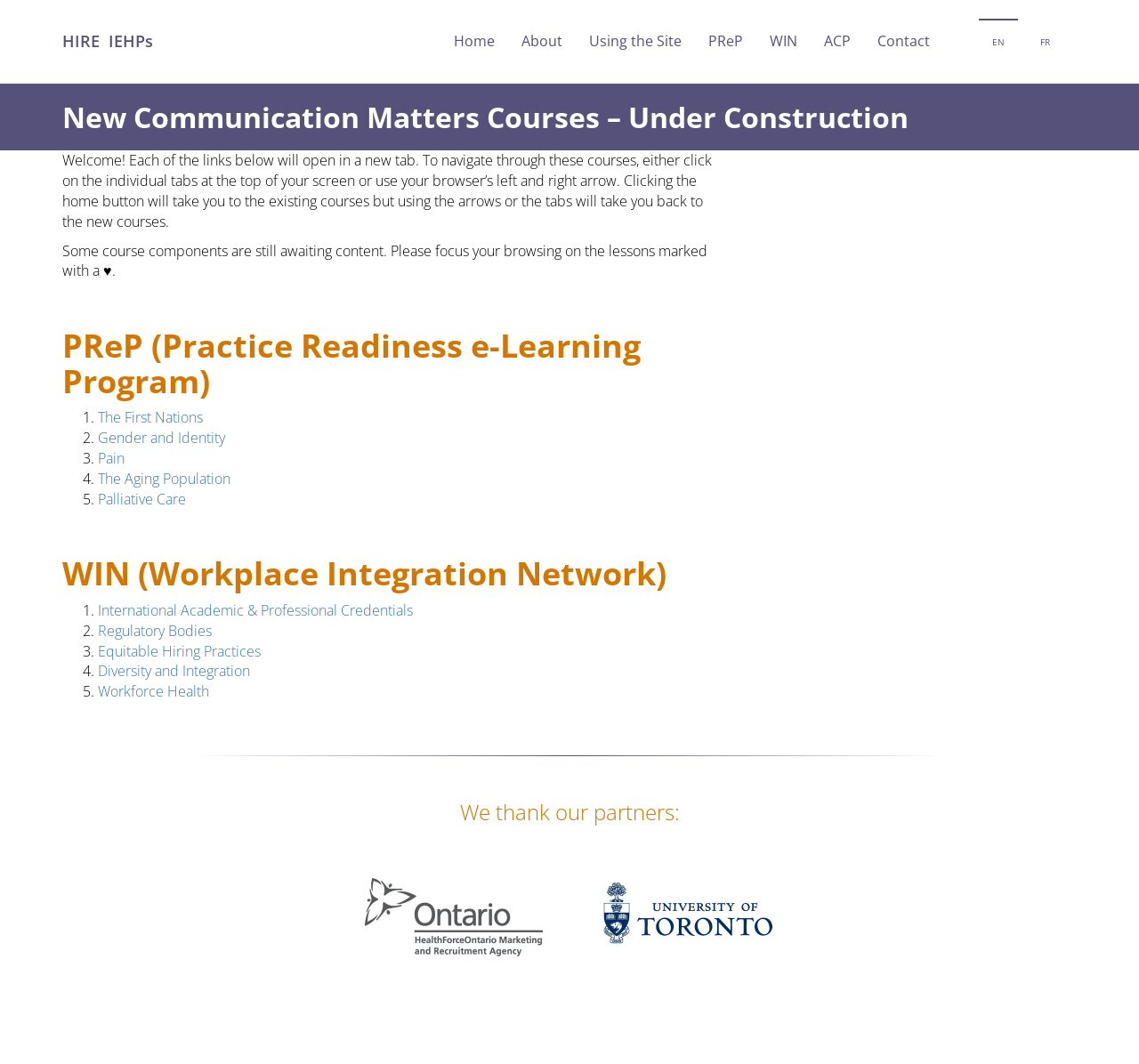What is the WIN program focused on?
Please answer the question with a detailed response using the information from the screenshot.

The WIN program, which stands for Workplace Integration Network, is focused on workplace integration, as indicated by the links on the webpage, which cover topics such as International Academic & Professional Credentials, Regulatory Bodies, Equitable Hiring Practices, Diversity and Integration, and Workforce Health.